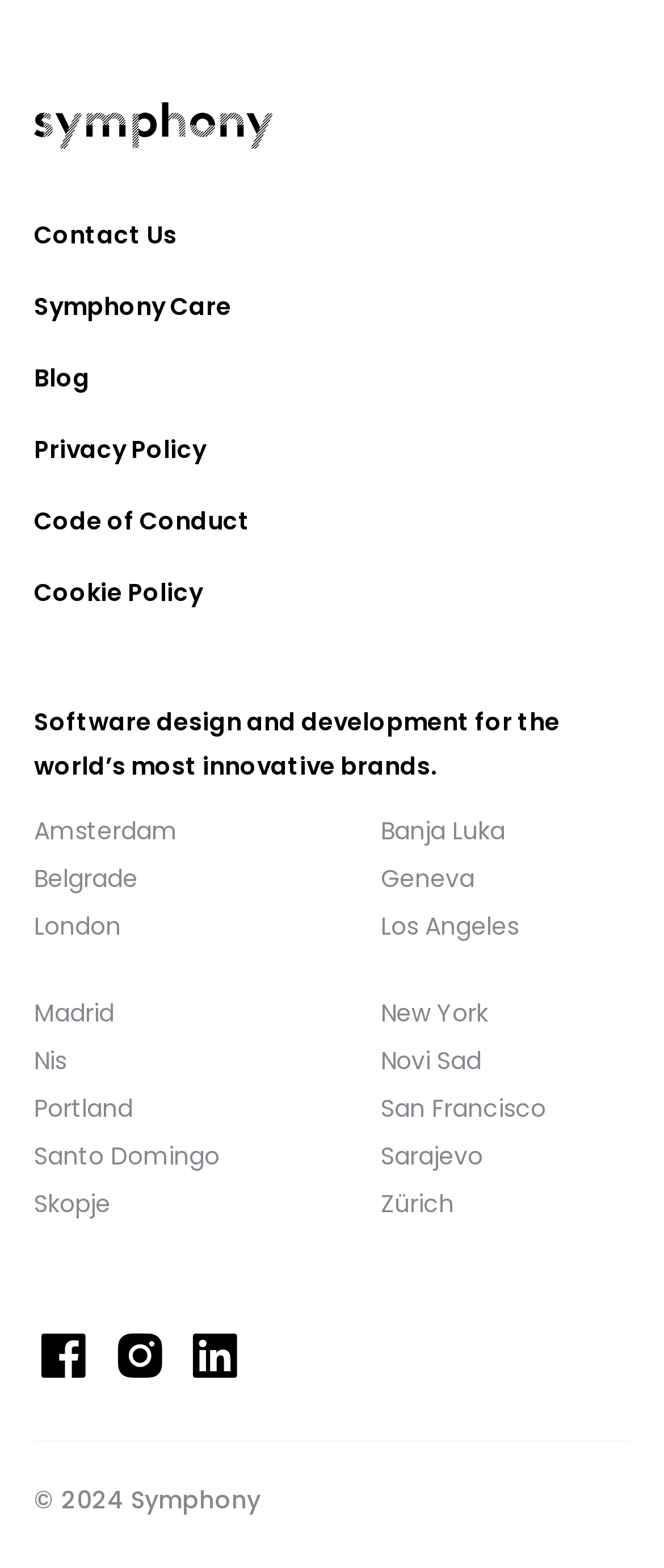Use the details in the image to answer the question thoroughly: 
What is the company name?

I found the company name by looking at the text '© 2024 Symphony' at the bottom of the page, which suggests that Symphony is the company name.